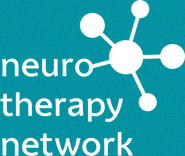Explain what is happening in the image with as much detail as possible.

The image showcases the logo of the Neuro Therapy Network, characterized by a modern and clean design. The logo features a stylized graphic element resembling interconnected nodes, symbolizing connectivity and collaboration within the network. The text "neuro therapy network" is prominently displayed in a bold, sans-serif font, emphasizing the organization's focus on neurological health. The background is a vibrant teal, creating a striking contrast with the white graphic and lettering, representing innovation and a commitment to advancing neurological therapies. This logo is integral to the brand identity of the Neuro Therapy Network, which aims to promote and facilitate support for individuals affected by neurological conditions.